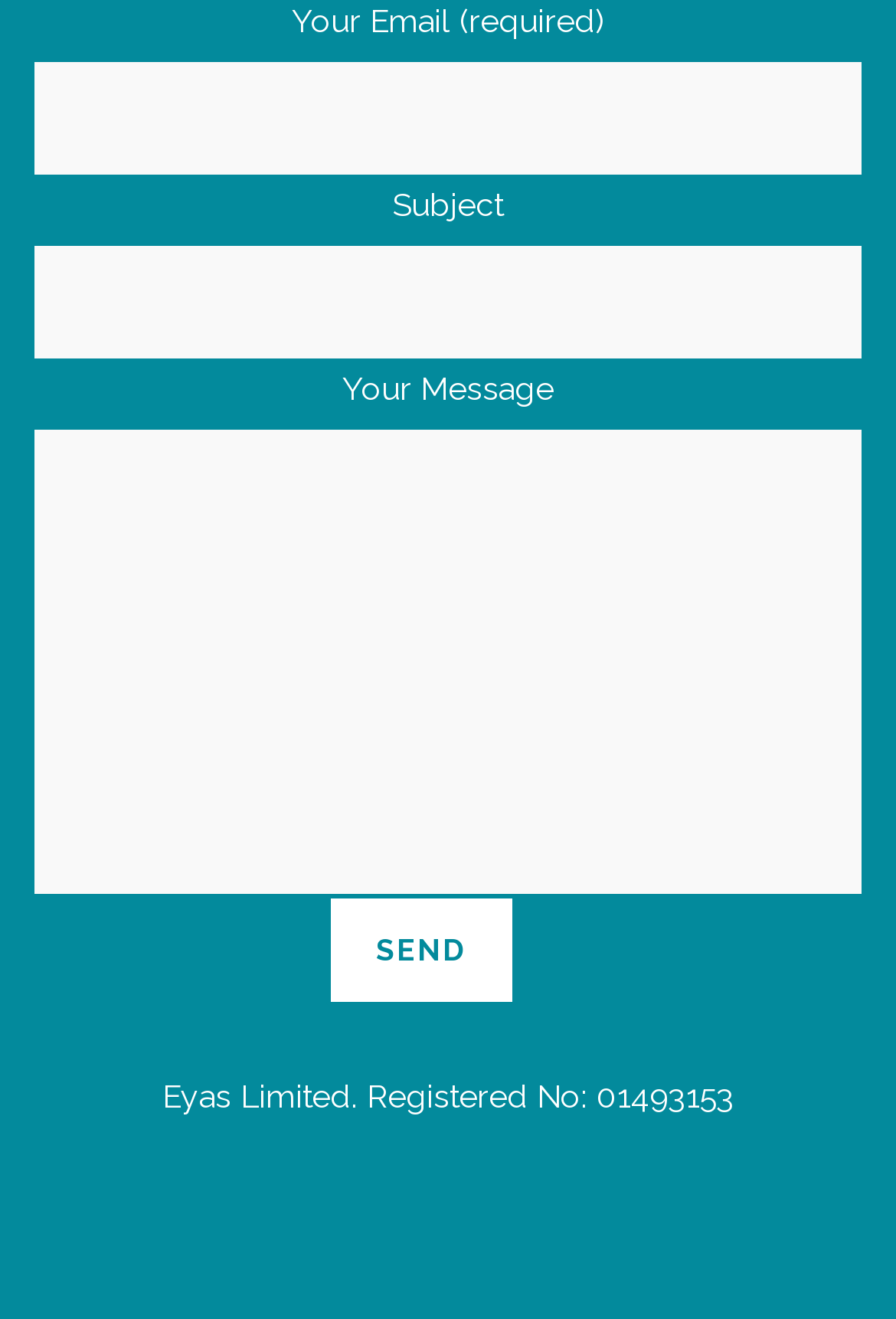Please examine the image and answer the question with a detailed explanation:
Is the subject field required?

The 'Subject' field is a text input field, but it does not have the 'required' attribute, unlike the 'Your Email' field. This suggests that the subject field is not required to be filled in.